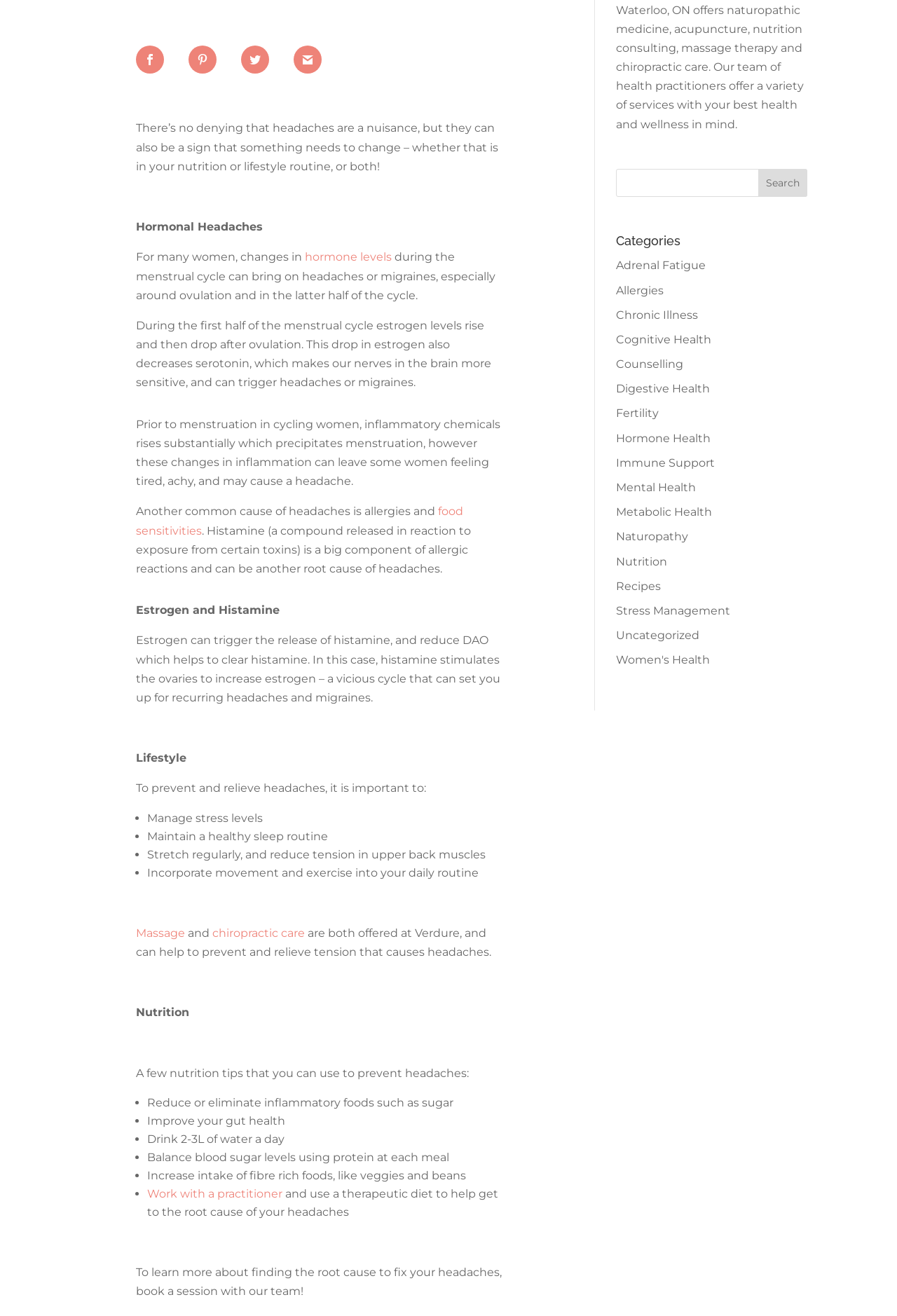Locate the bounding box of the UI element based on this description: "Work with a practitioner". Provide four float numbers between 0 and 1 as [left, top, right, bottom].

[0.164, 0.902, 0.315, 0.912]